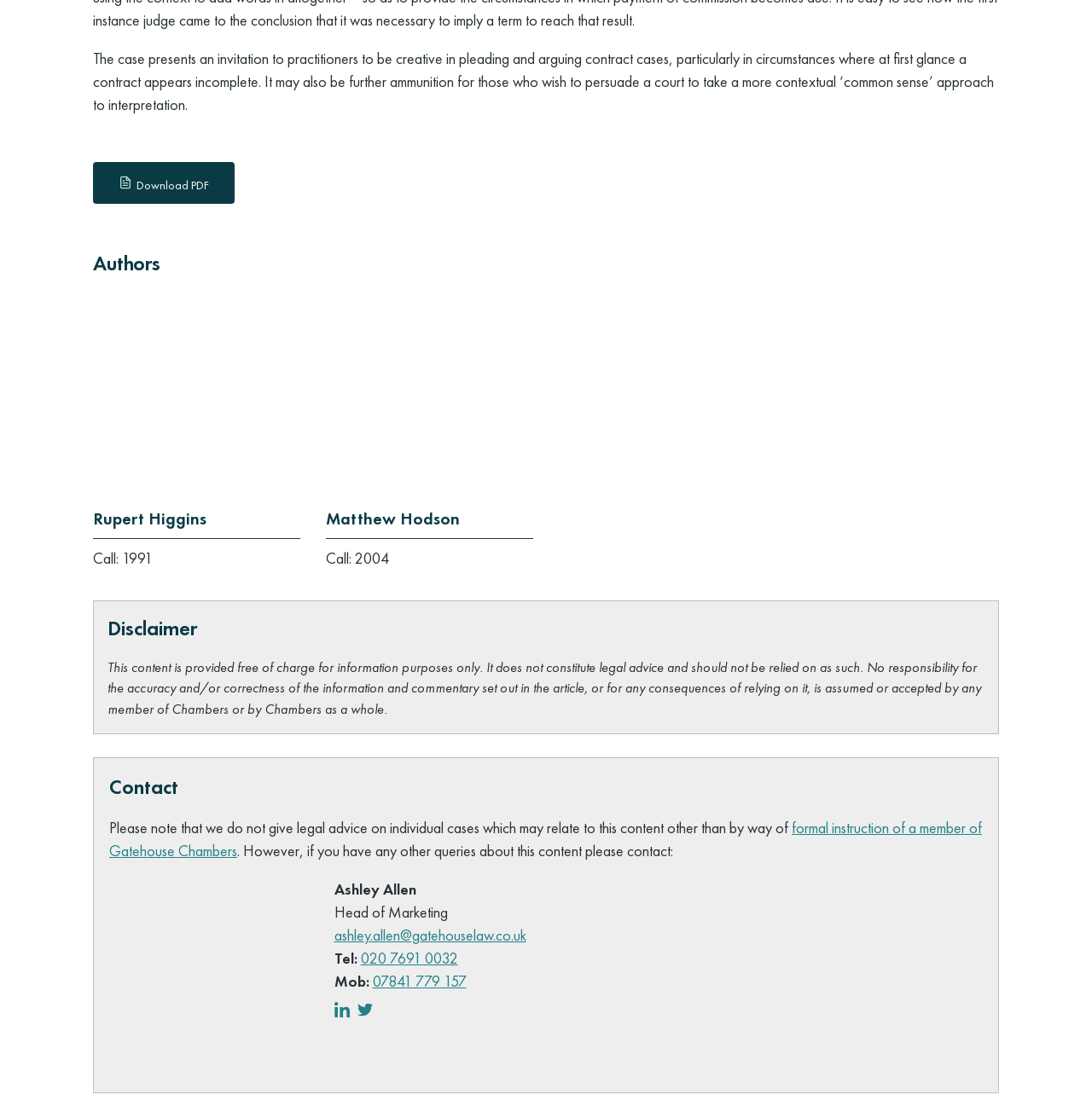Who are the authors of the article?
Give a one-word or short-phrase answer derived from the screenshot.

Rupert Higgins and Matthew Hodson